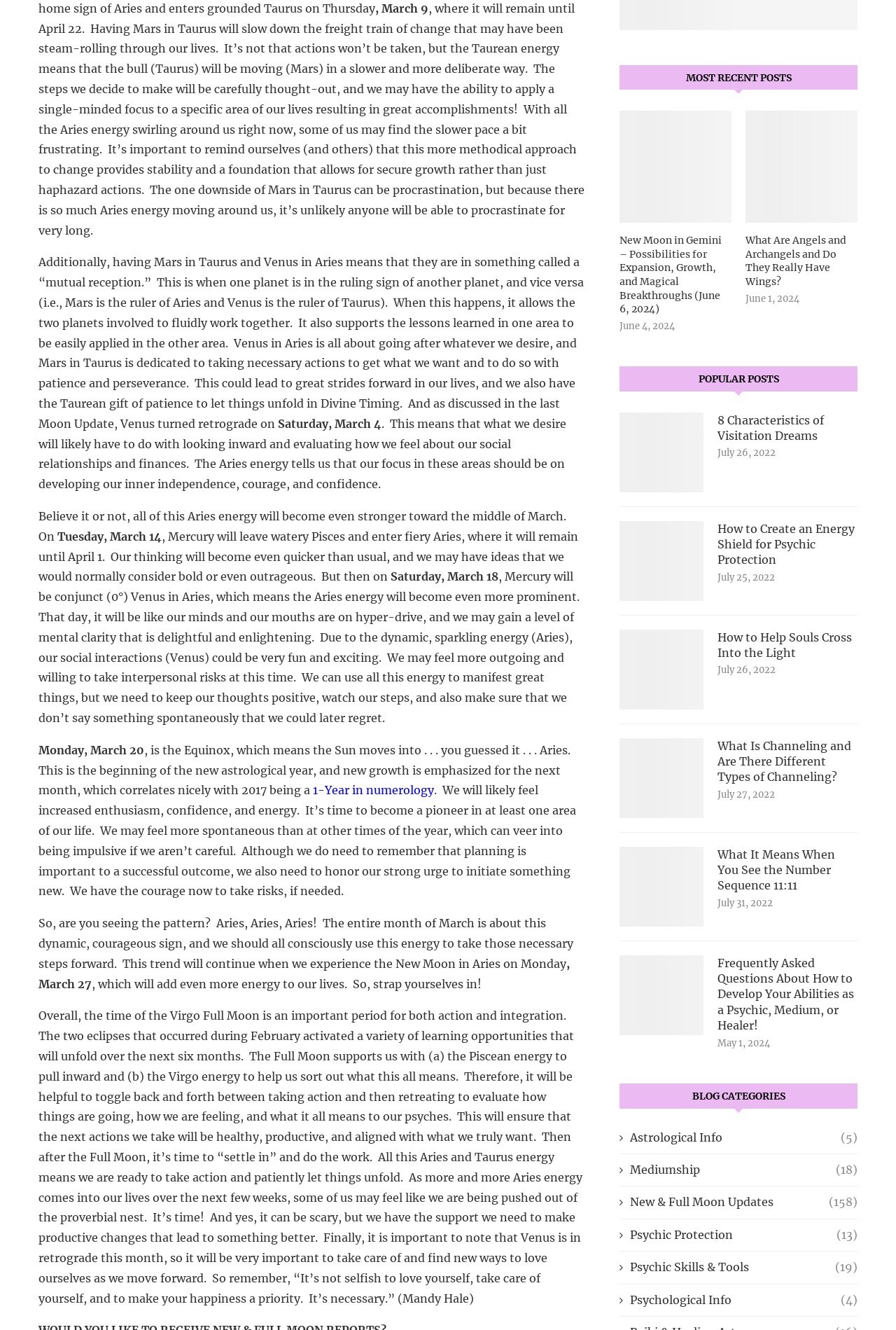Determine the bounding box coordinates of the clickable element necessary to fulfill the instruction: "Check the time of the post about What It Means When You See the Number Sequence 11:11". Provide the coordinates as four float numbers within the 0 to 1 range, i.e., [left, top, right, bottom].

[0.801, 0.674, 0.862, 0.683]